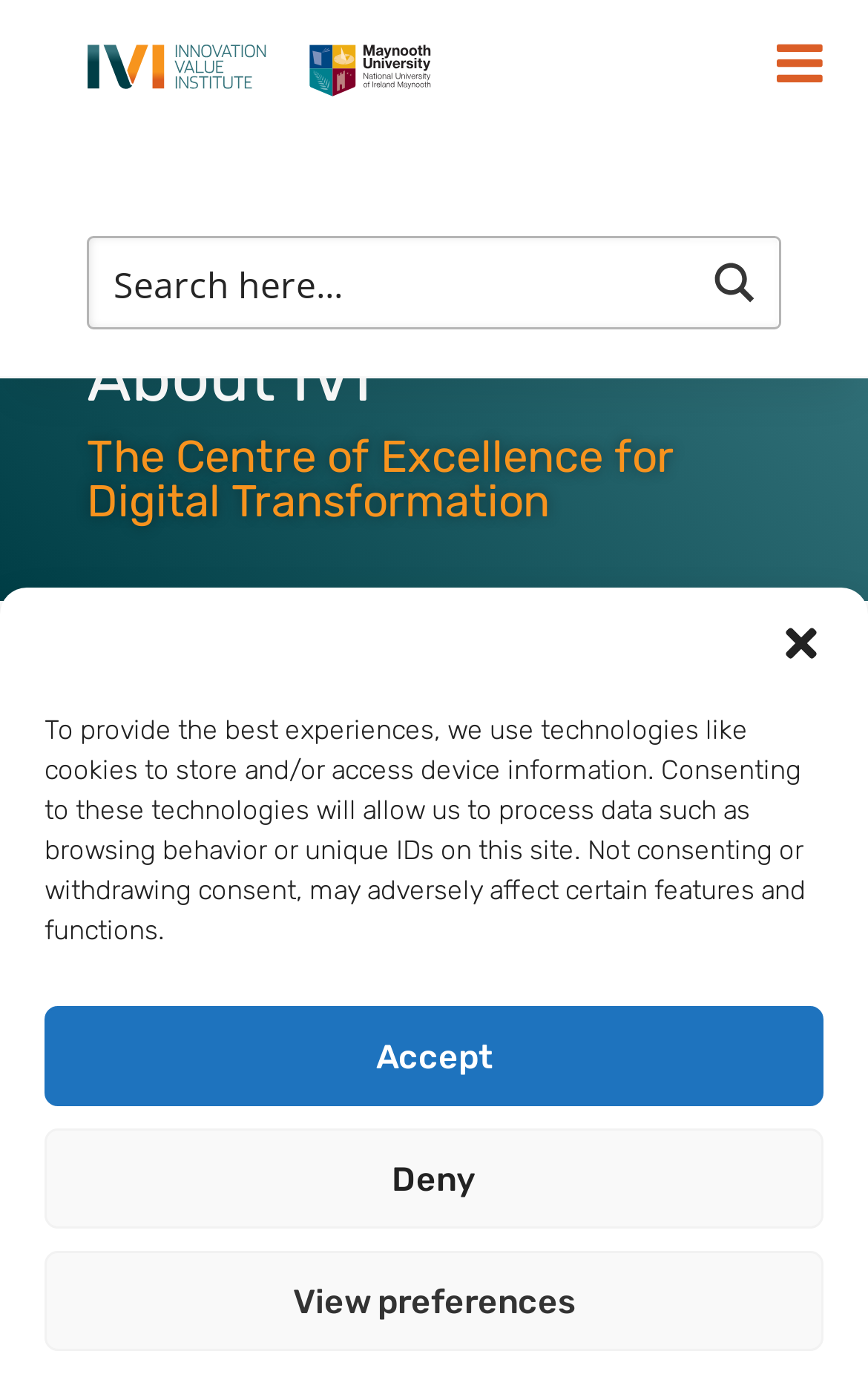Determine the bounding box for the described HTML element: "Search". Ensure the coordinates are four float numbers between 0 and 1 in the format [left, top, right, bottom].

[0.795, 0.173, 0.897, 0.238]